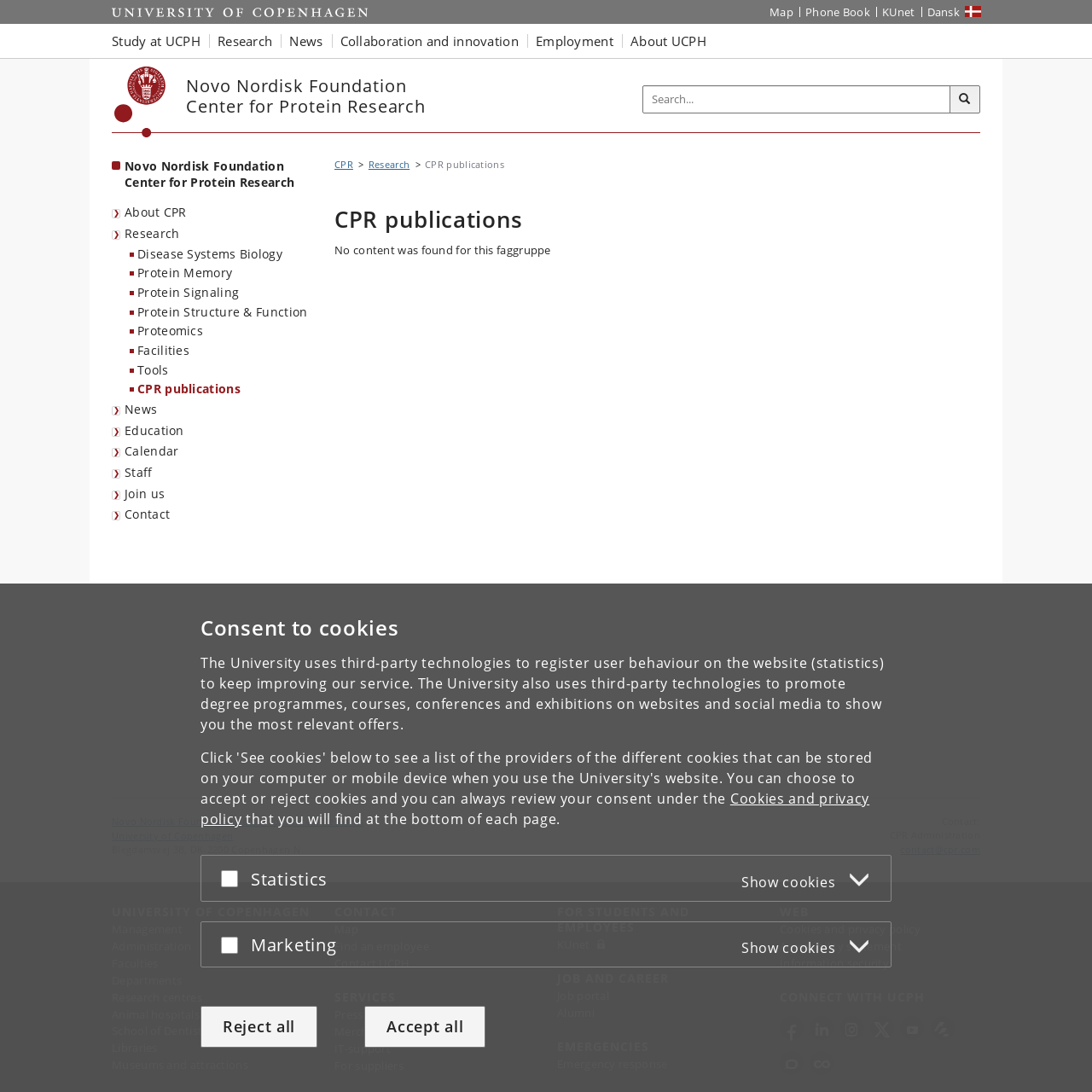What is the current page about?
Please provide a comprehensive answer to the question based on the webpage screenshot.

I found the answer by looking at the heading on the webpage, which indicates that the current page is about CPR publications.